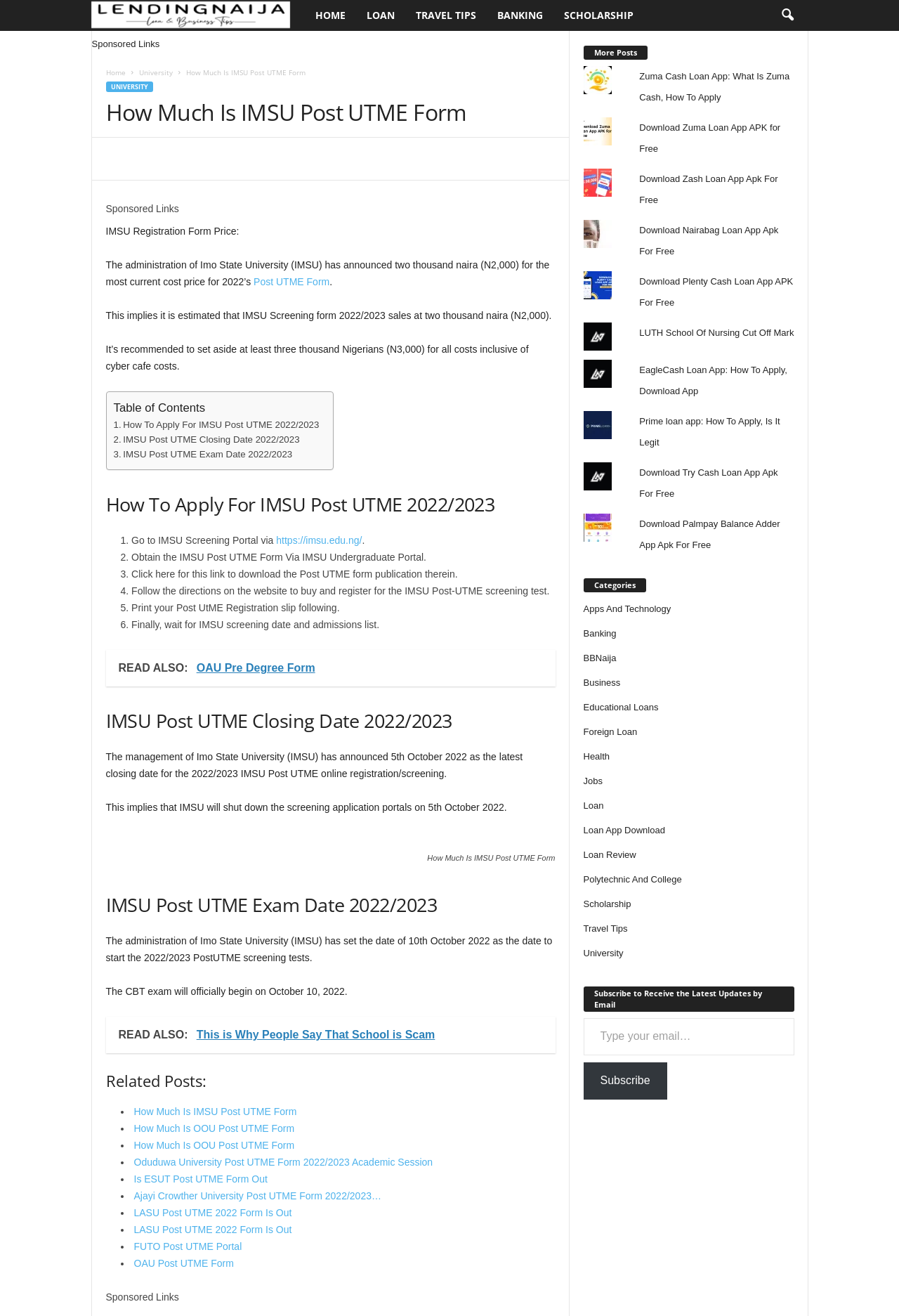Based on the image, please respond to the question with as much detail as possible:
How many steps are there to apply for IMSU Post UTME?

There are six steps to apply for IMSU Post UTME, which are: Go to IMSU Screening Portal, Obtain the IMSU Post UTME Form, Click here for this link to download the Post UTME form publication, Follow the directions on the website to buy and register for the IMSU Post-UTME screening test, Print your Post UtME Registration slip, and Finally, wait for IMSU screening date and admissions list, as outlined in the webpage content.